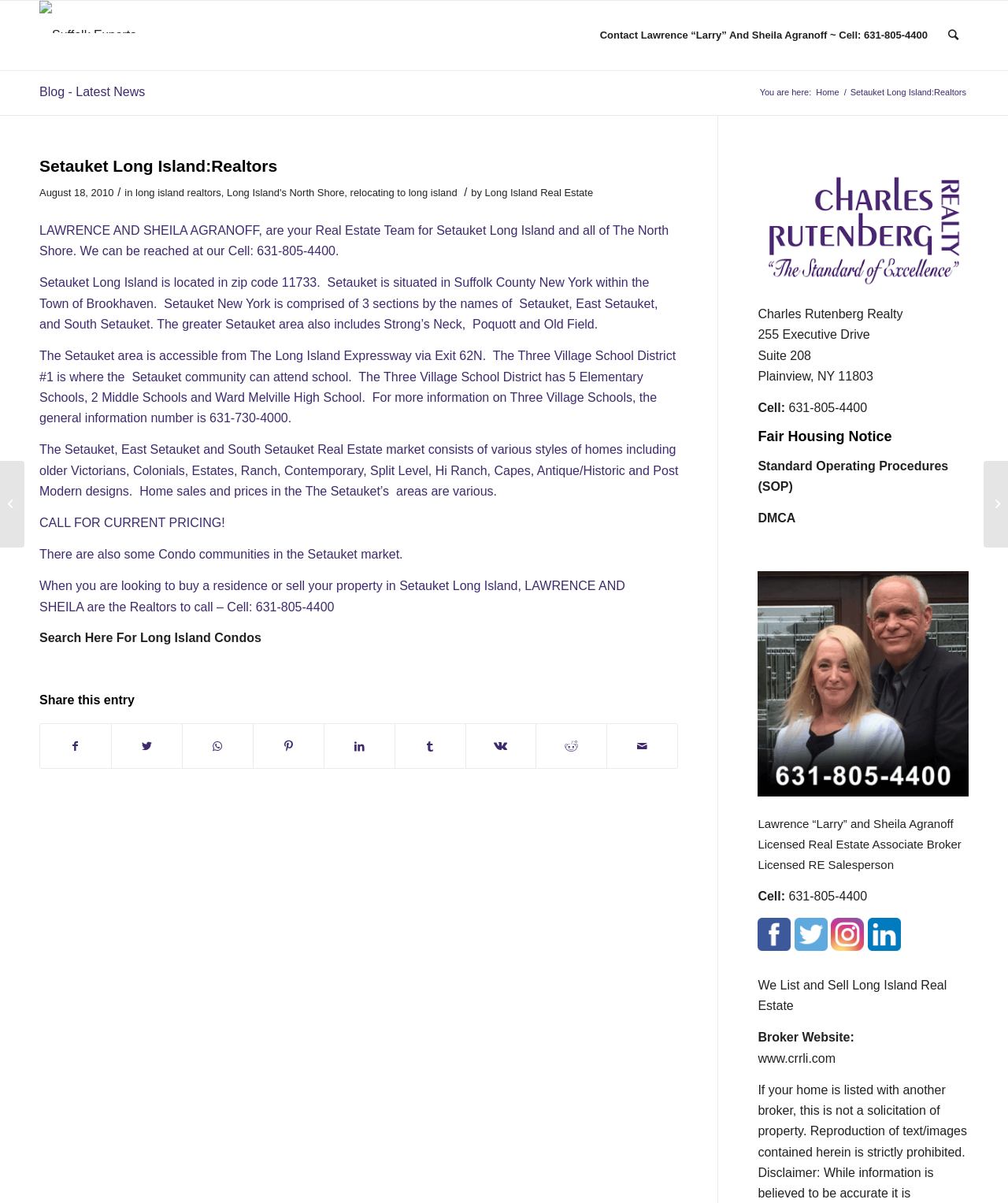Determine the bounding box of the UI element mentioned here: "Huntington Long Island:Northwood Estates Townhouses". The coordinates must be in the format [left, top, right, bottom] with values ranging from 0 to 1.

[0.976, 0.383, 1.0, 0.455]